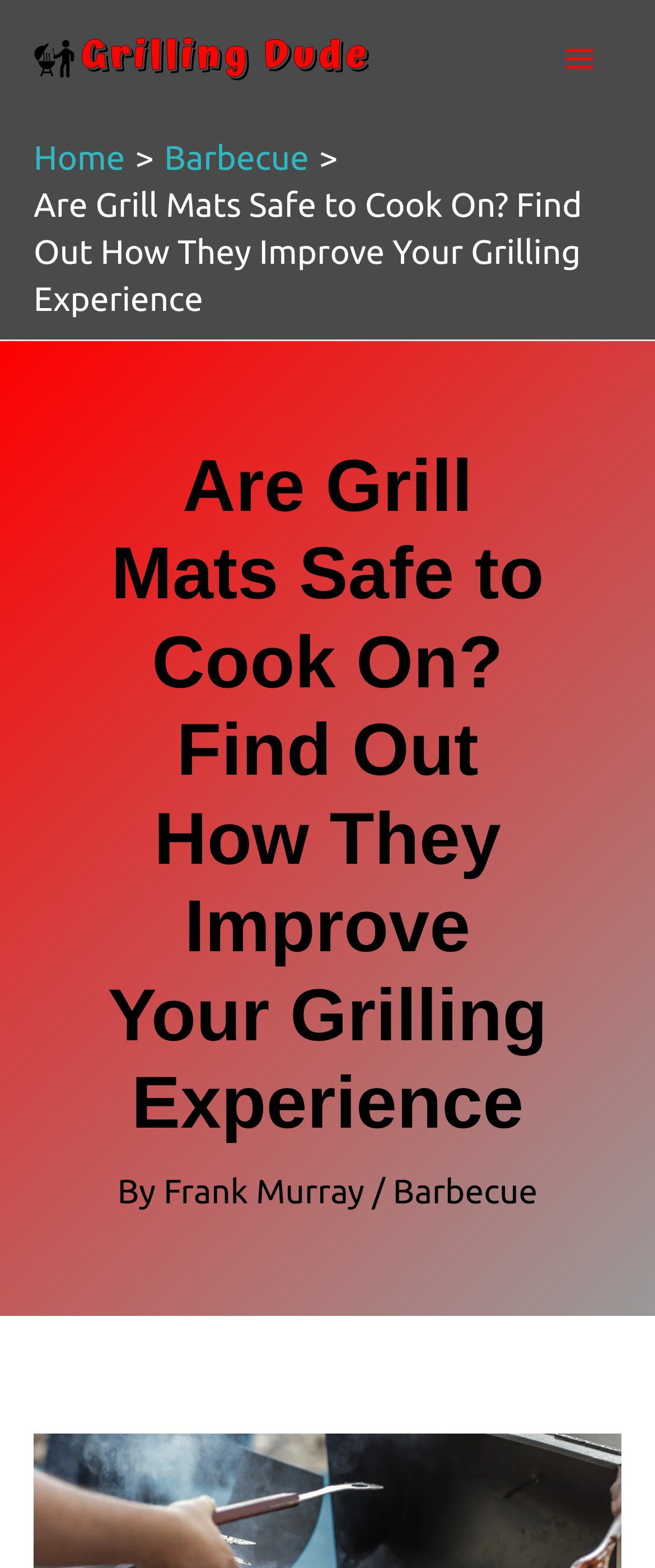What is the position of the main menu button?
Based on the screenshot, provide a one-word or short-phrase response.

Top right